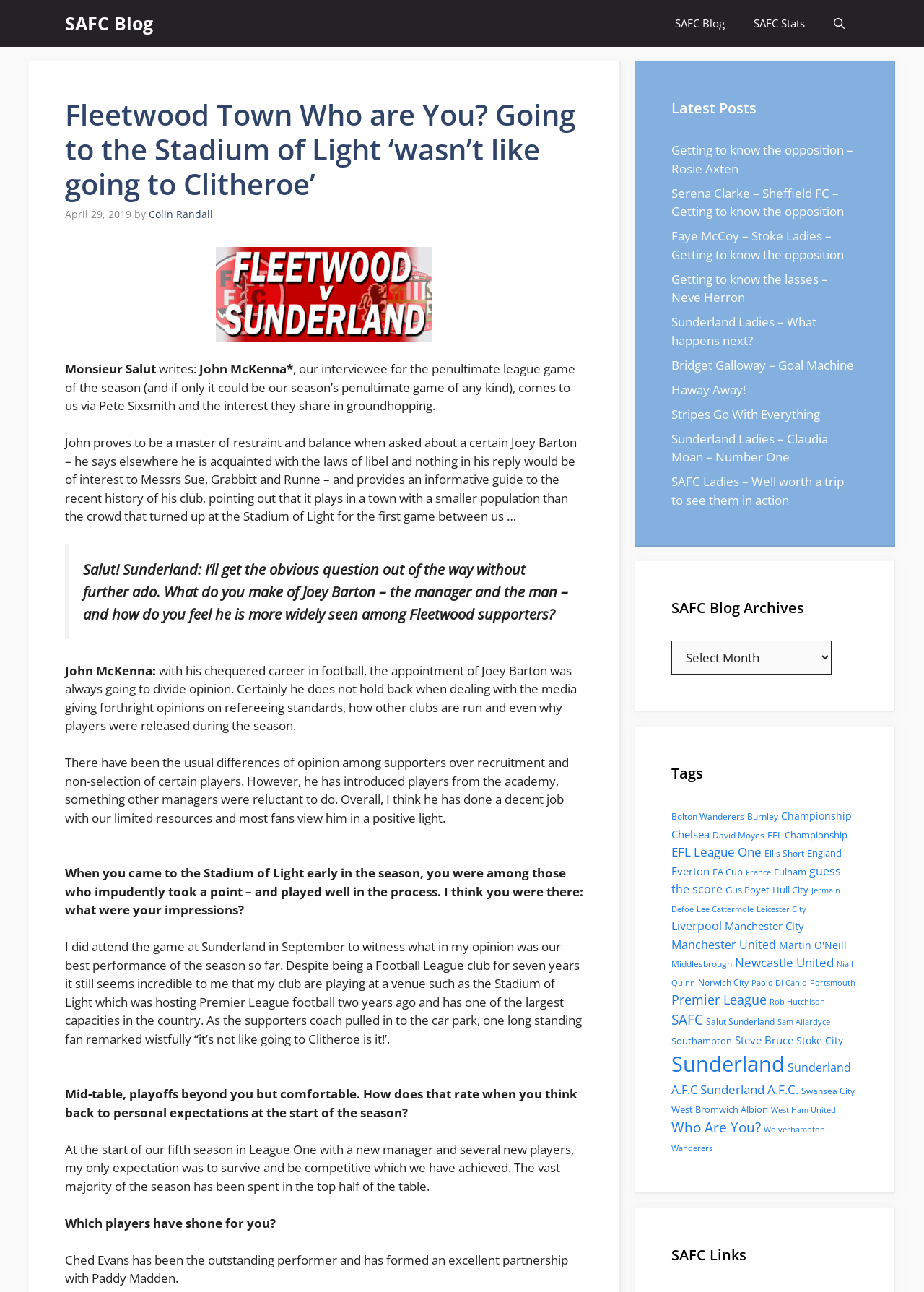Please identify the bounding box coordinates of the element I need to click to follow this instruction: "View the latest posts".

[0.727, 0.075, 0.928, 0.092]